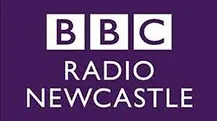Identify and describe all the elements present in the image.

The image features the logo of BBC Radio Newcastle, prominently displayed against a purple background. The logo includes the BBC acronym in bold white letters, followed by the words "RADIO NEWCASTLE" in a clean, modern font. This visual representation signifies the channel's affiliation with the British Broadcasting Corporation and highlights its regional identity, focusing on broadcasting local news, music, and community events specific to Newcastle and the surrounding areas.